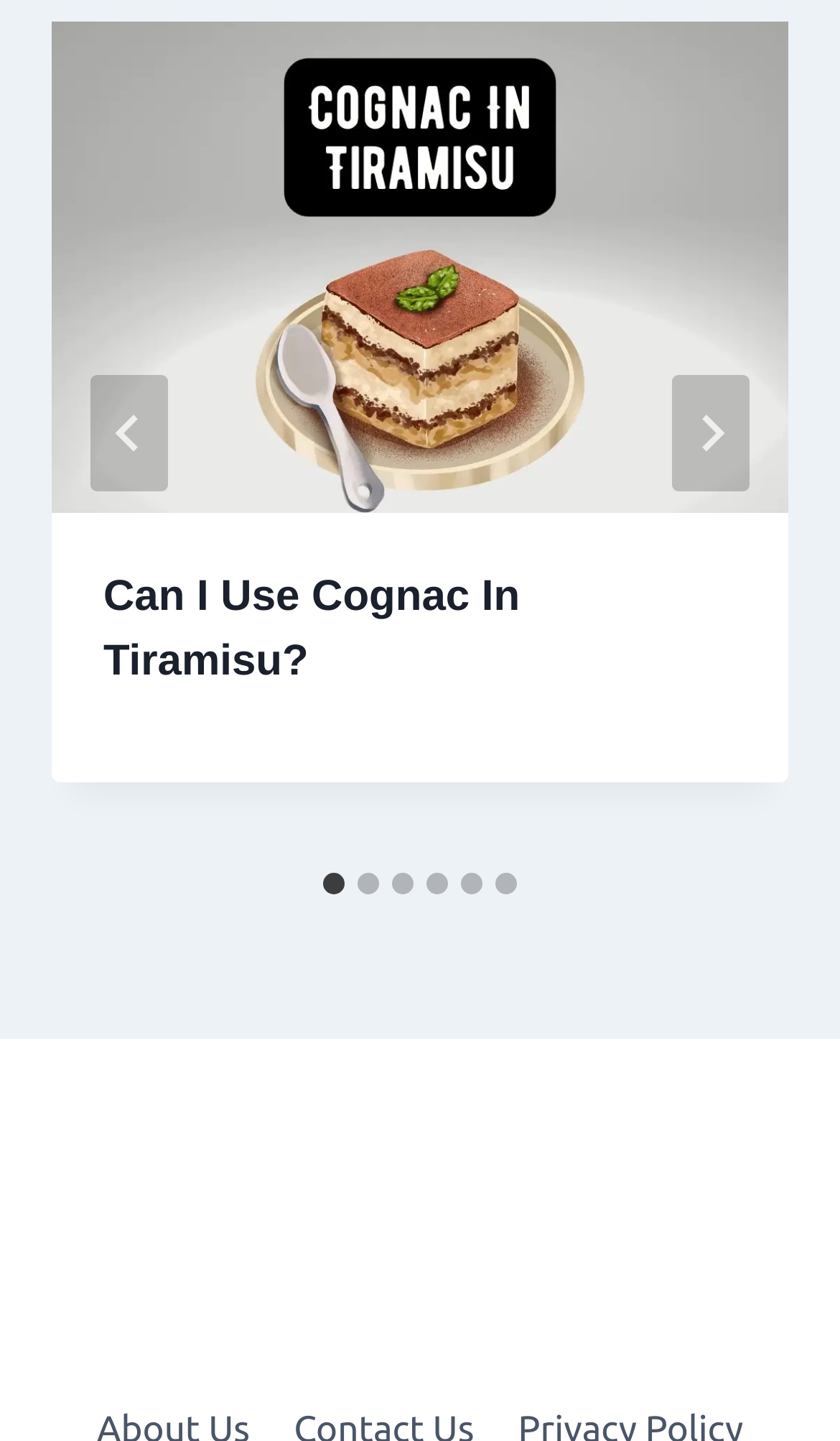Using the information in the image, could you please answer the following question in detail:
What is the purpose of the 'Next' button?

I inferred the purpose of the 'Next' button by looking at its position and text, as well as the presence of a 'Go to last slide' button, which suggests that the 'Next' button is used to navigate to the next slide.